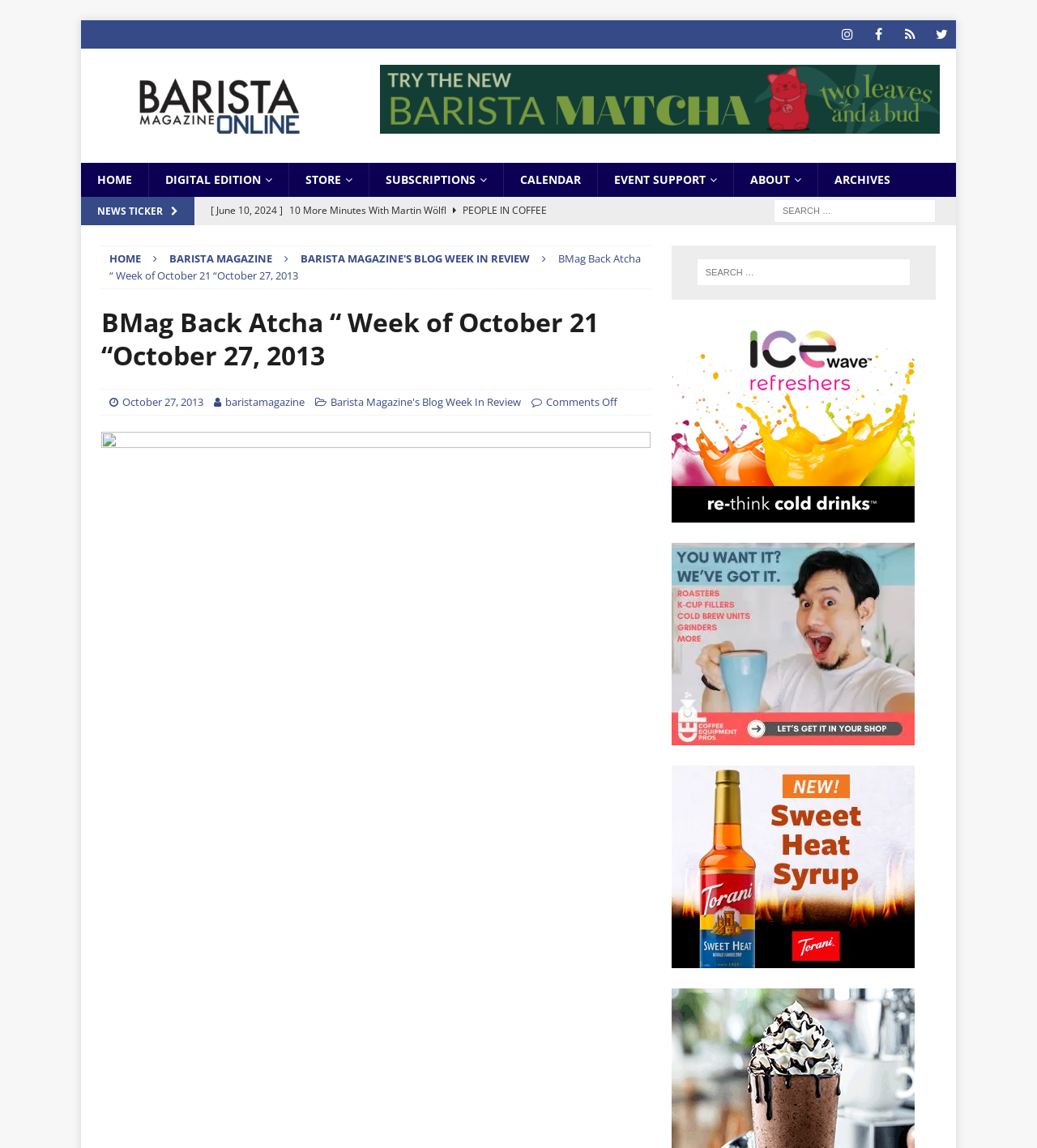Identify the bounding box coordinates for the element you need to click to achieve the following task: "Visit Facebook". Provide the bounding box coordinates as four float numbers between 0 and 1, in the form [left, top, right, bottom].

None